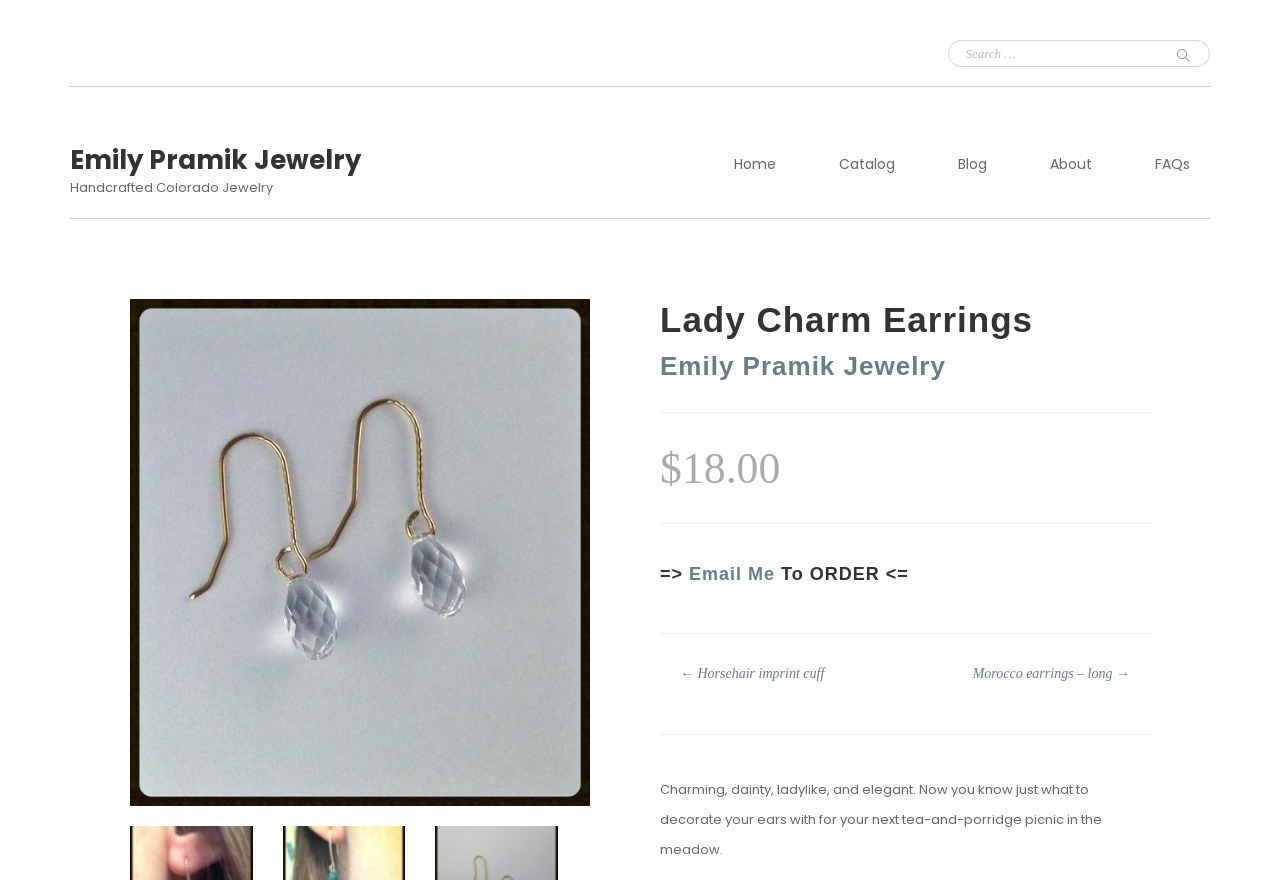Given the element description: "Morocco earrings – long →", predict the bounding box coordinates of the UI element it refers to, using four float numbers between 0 and 1, i.e., [left, top, right, bottom].

[0.744, 0.744, 0.898, 0.789]